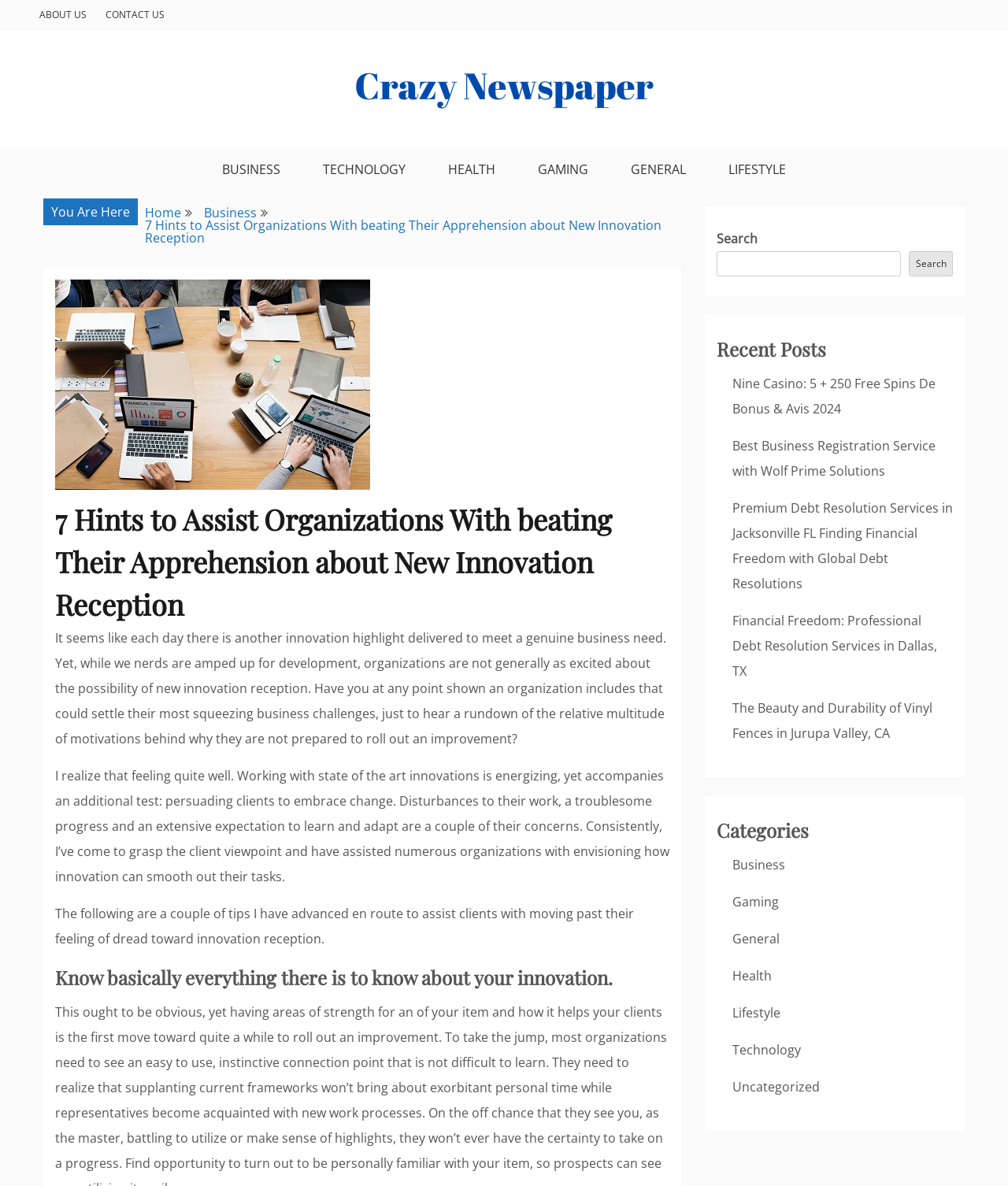Determine the bounding box coordinates of the region I should click to achieve the following instruction: "Go to BUSINESS category". Ensure the bounding box coordinates are four float numbers between 0 and 1, i.e., [left, top, right, bottom].

[0.209, 0.125, 0.29, 0.161]